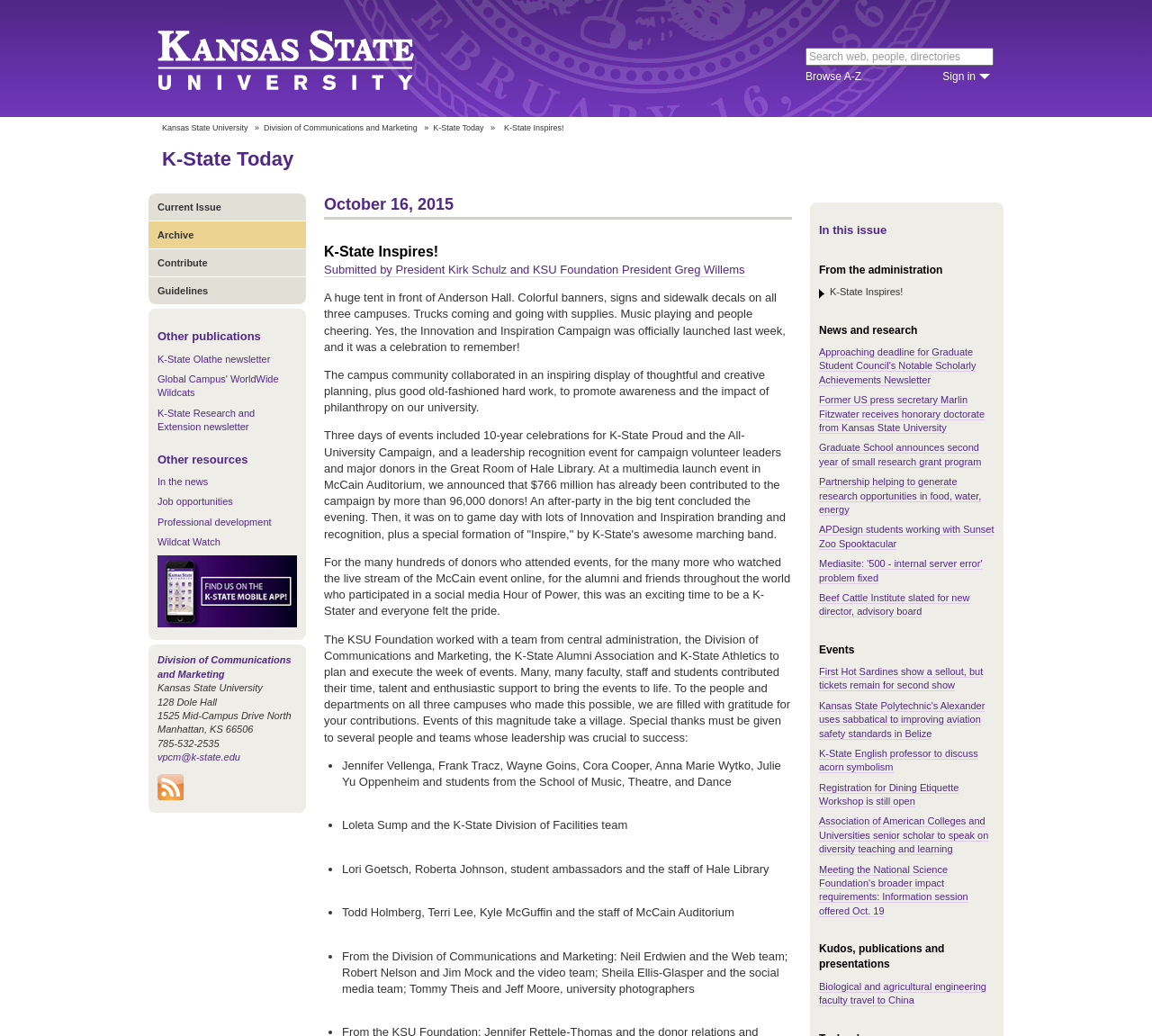Using the element description: "Division of Communications and Marketing", determine the bounding box coordinates. The coordinates should be in the format [left, top, right, bottom], with values between 0 and 1.

[0.229, 0.119, 0.362, 0.128]